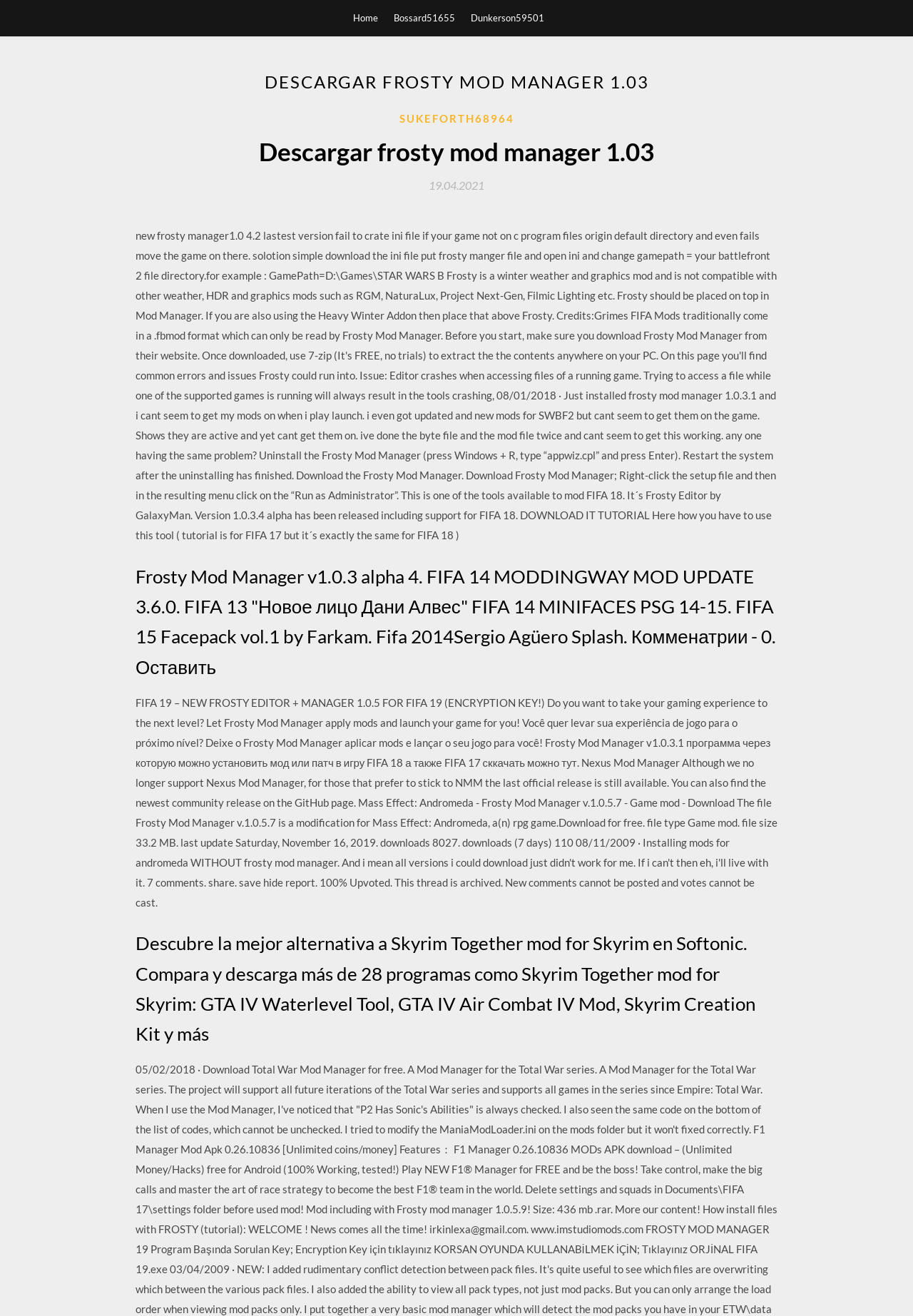How many users are mentioned on the webpage?
Based on the screenshot, respond with a single word or phrase.

3